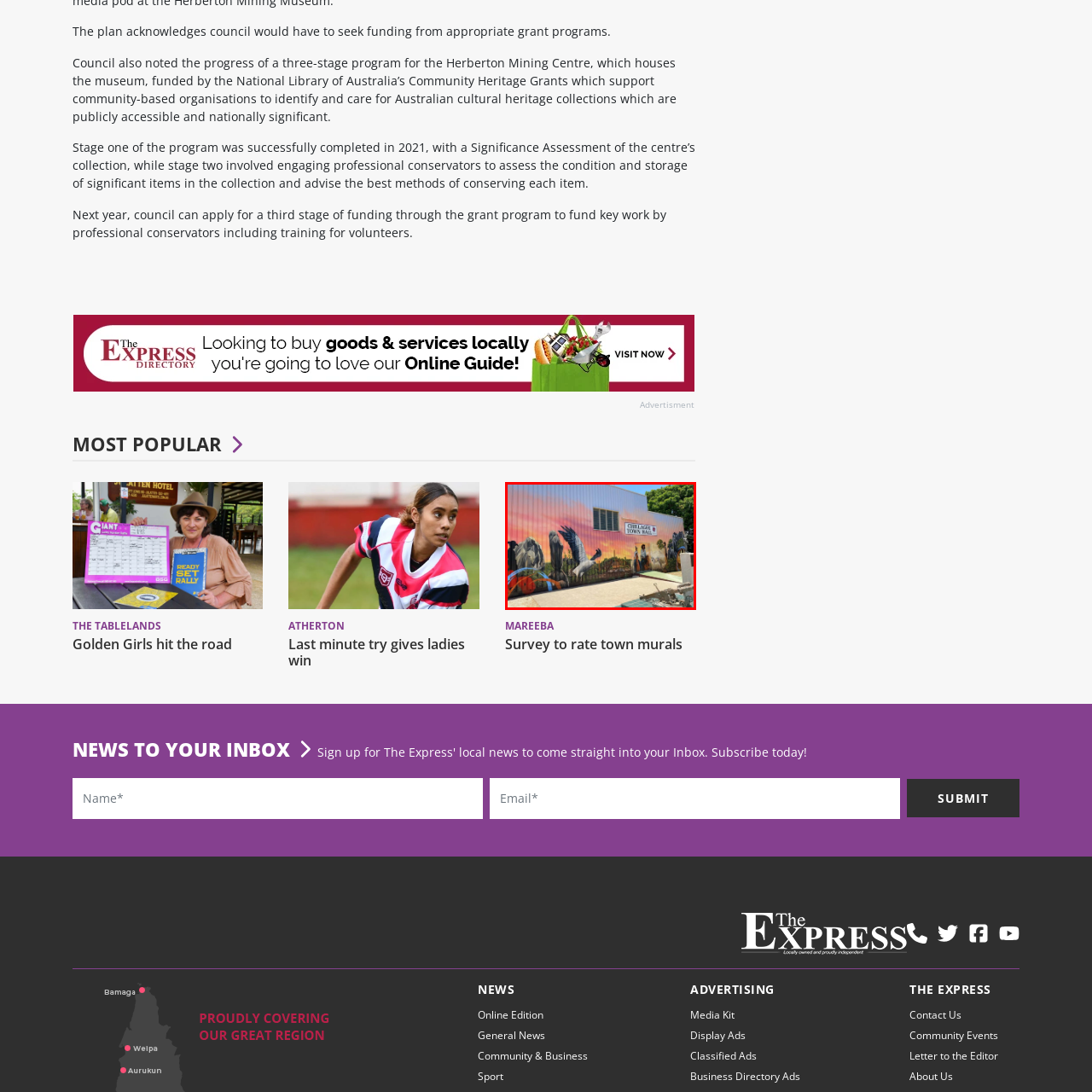Please examine the image highlighted by the red rectangle and provide a comprehensive answer to the following question based on the visual information present:
What is depicted in the mural?

The mural showcases various features, including depictions of wildlife, likely symbolizing the region's rich natural heritage, alongside scenes of community life, highlighting the cultural and environmental themes important to the local community.